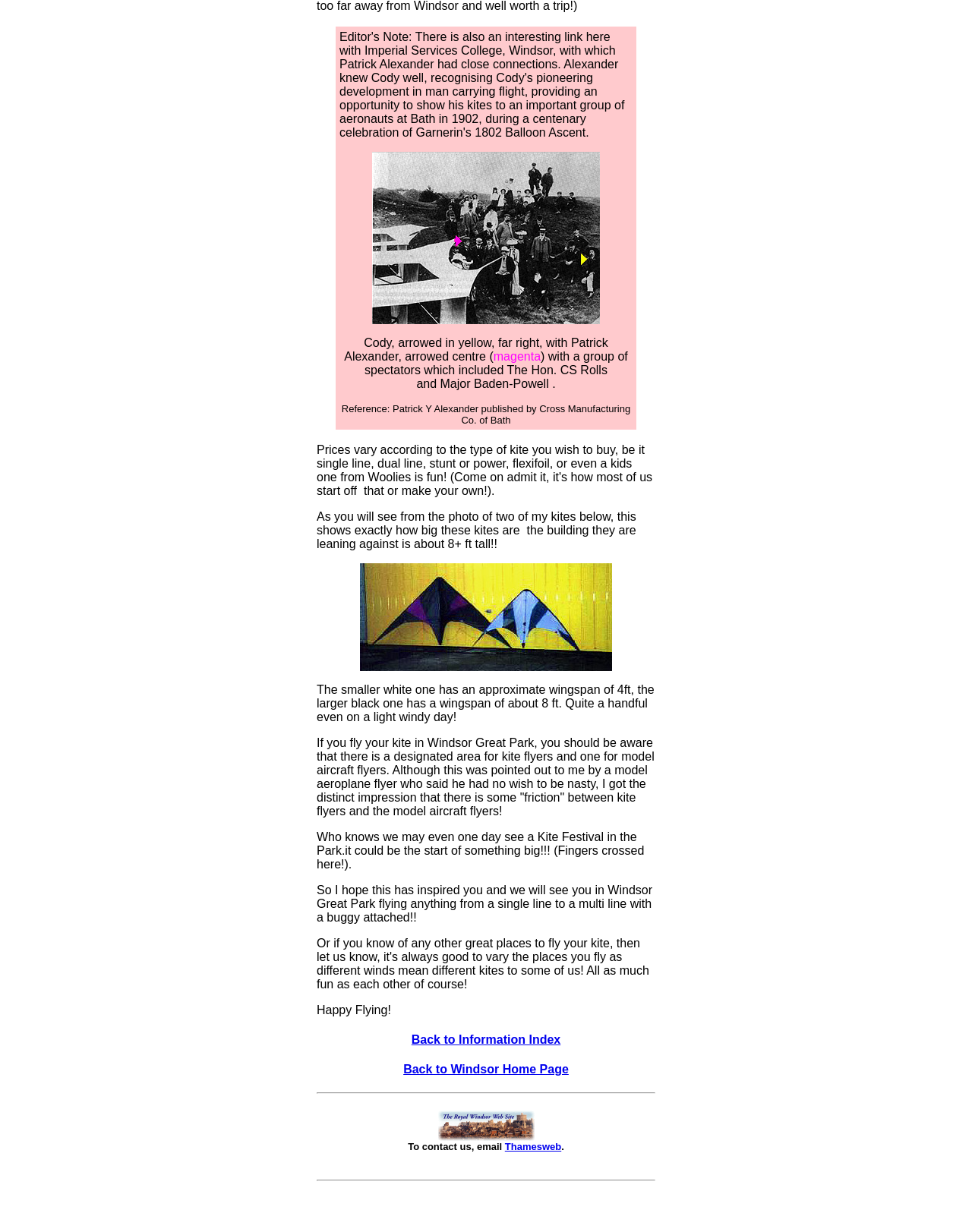Where should kite flyers fly their kites in Windsor Great Park?
Analyze the screenshot and provide a detailed answer to the question.

The answer can be inferred from the text 'If you fly your kite in Windsor Great Park, you should be aware that there is a designated area for kite flyers and one for model aircraft flyers.' which mentions the existence of a designated area for kite flyers.